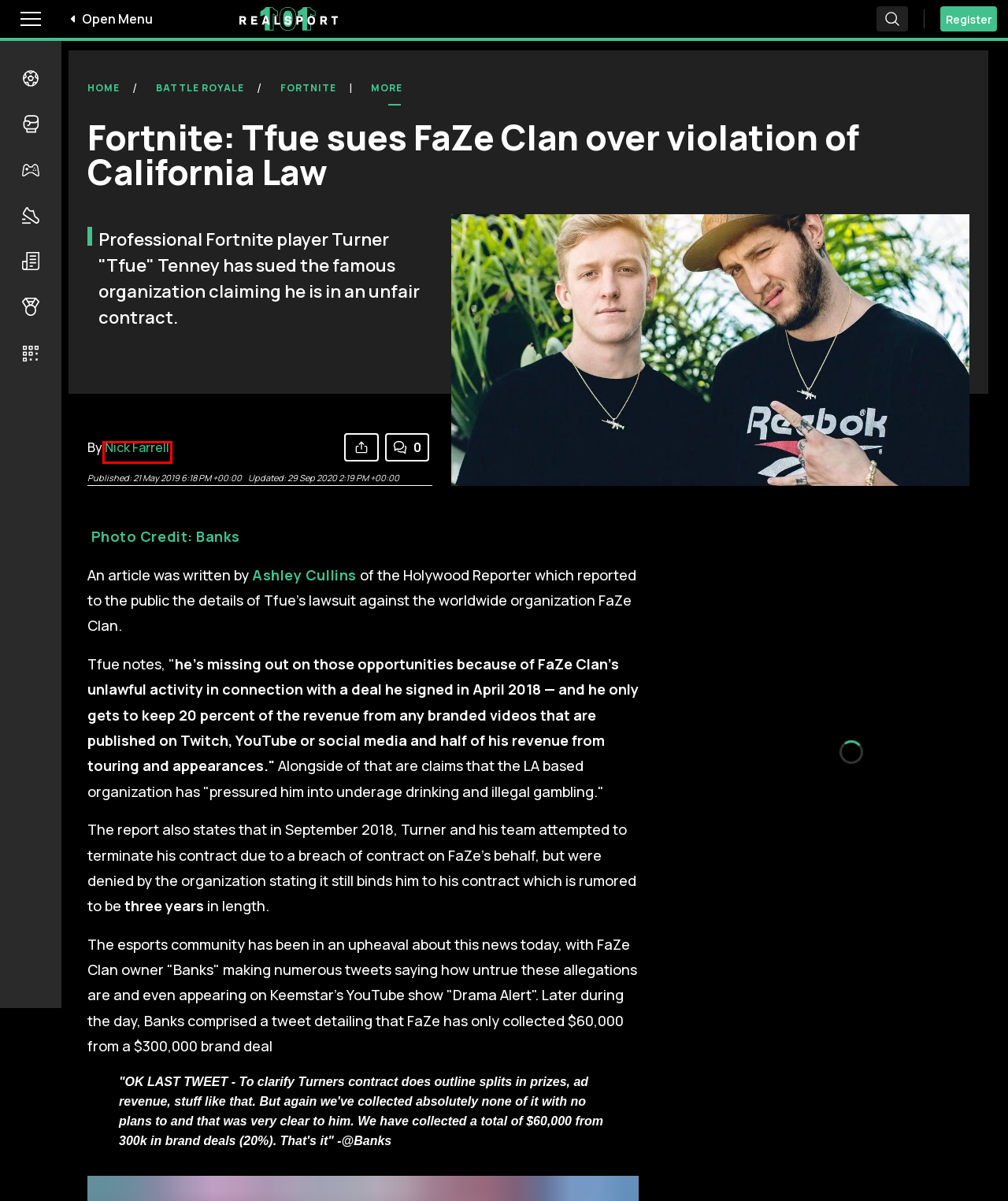Provided is a screenshot of a webpage with a red bounding box around an element. Select the most accurate webpage description for the page that appears after clicking the highlighted element. Here are the candidates:
A. Acceptable Use Policy
B. About Realsport101: Editorial Team, Standards and Policies
C. Cookies Policy
D. Where to Find the E-11 Stormtrooper Blaster in Fortnite
E. Nick Farrell - Writer | RealSport101
F. Epicstream - The Most Epic Fantasy & Science Fiction Site in Reality
G. When Does Fortnite OG Season 9 Start?
H. Privacy Policy

E